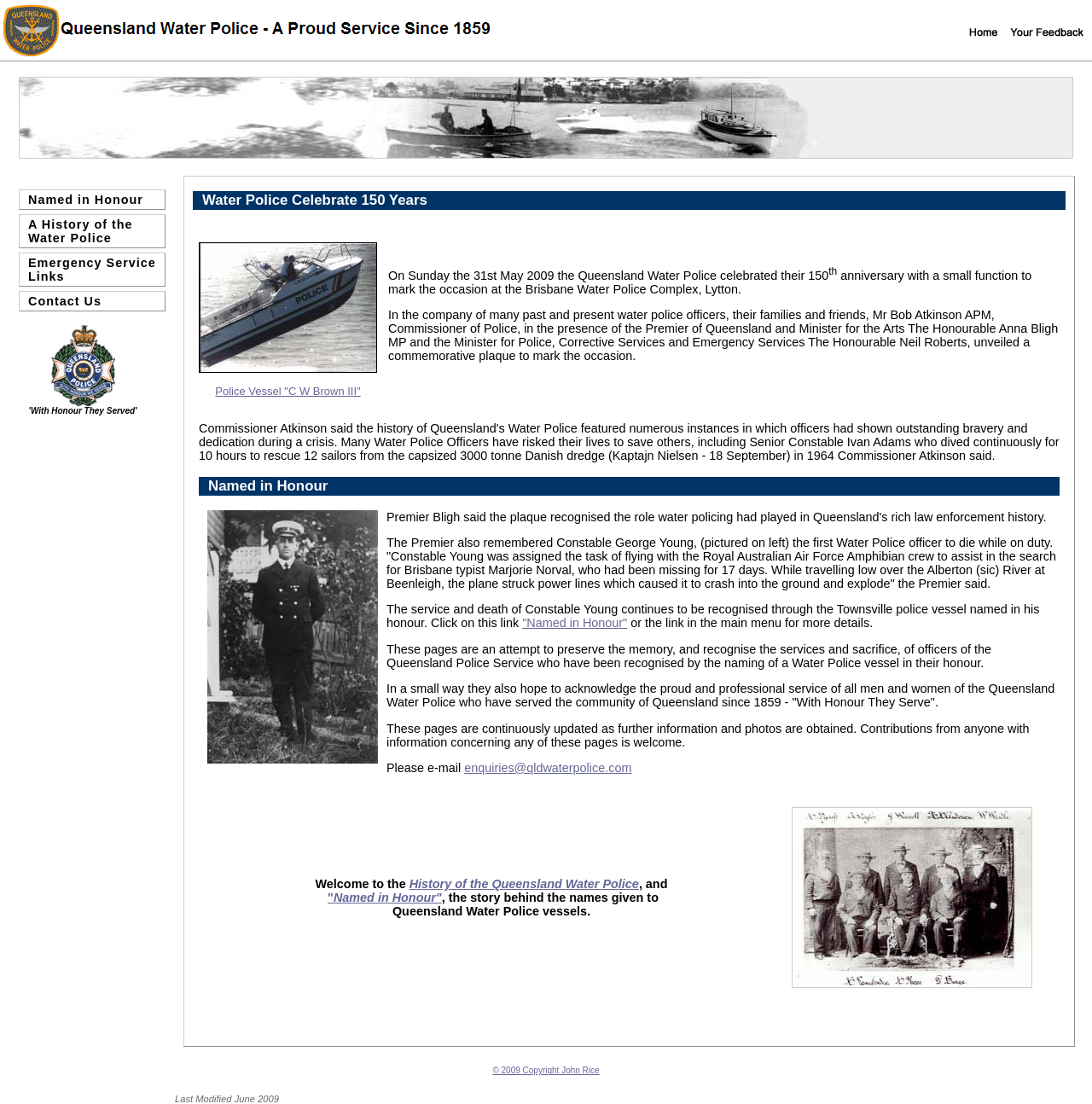Find the bounding box coordinates of the area that needs to be clicked in order to achieve the following instruction: "Learn about the Queensland Police Service". The coordinates should be specified as four float numbers between 0 and 1, i.e., [left, top, right, bottom].

[0.046, 0.357, 0.105, 0.37]